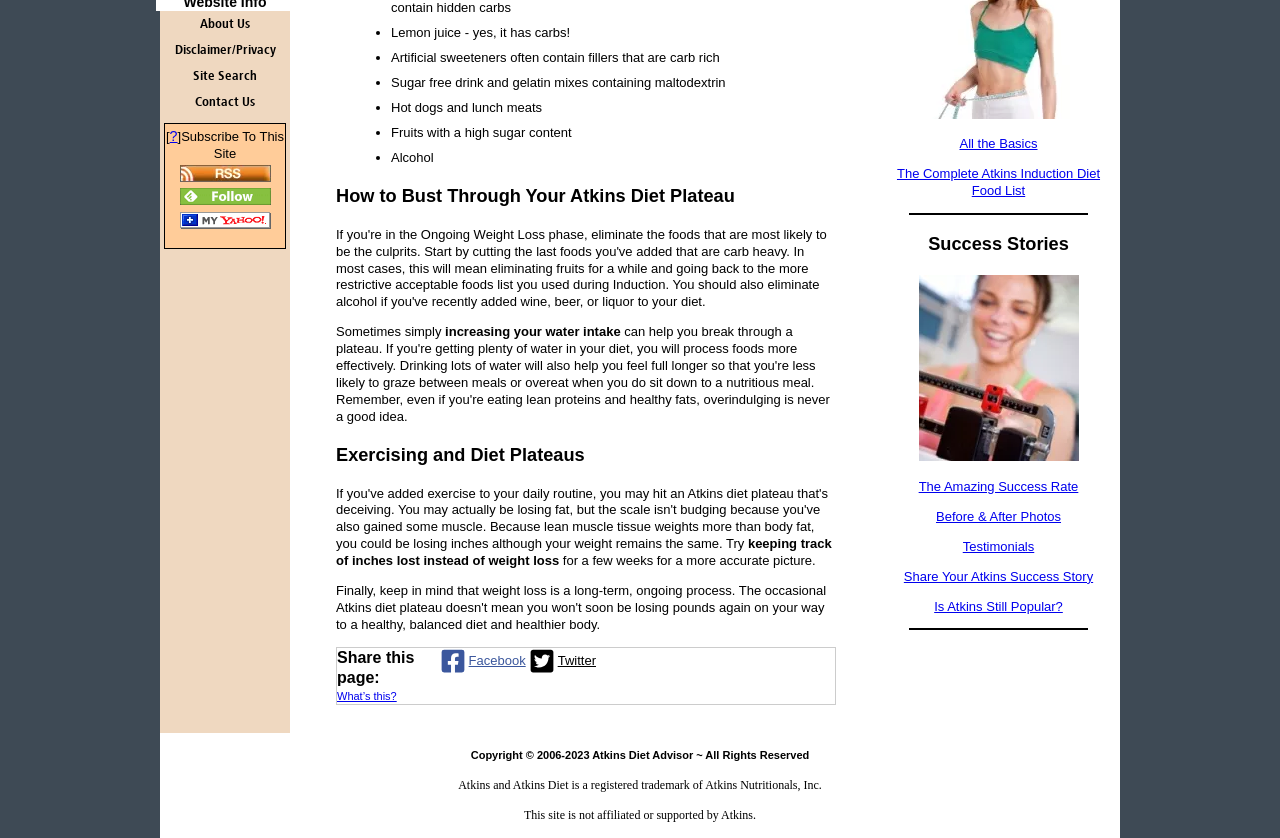Provide the bounding box coordinates of the HTML element described by the text: "why academics should blog". The coordinates should be in the format [left, top, right, bottom] with values between 0 and 1.

None